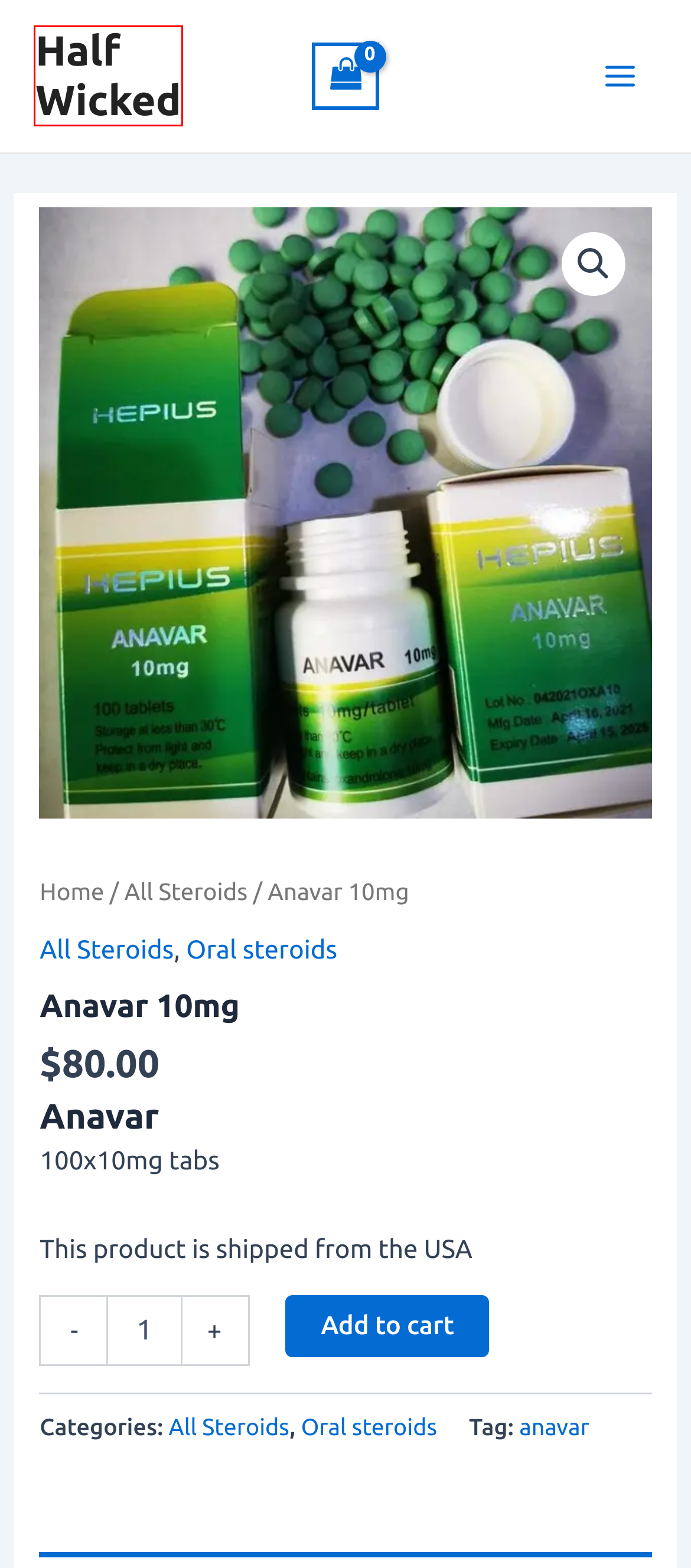Given a screenshot of a webpage with a red bounding box highlighting a UI element, determine which webpage description best matches the new webpage that appears after clicking the highlighted element. Here are the candidates:
A. HGH Pens for Sale Archives - Half Wicked
B. Anti Estrogen Archives - Half Wicked
C. Half Wicked Labs - Half Wicked
D. Oral steroids Archives - Half Wicked
E. HGH Powders Archives - Half Wicked
F. Cart - Half Wicked
G. anavar Archives - Half Wicked
H. All Steroids Archives - Half Wicked

C